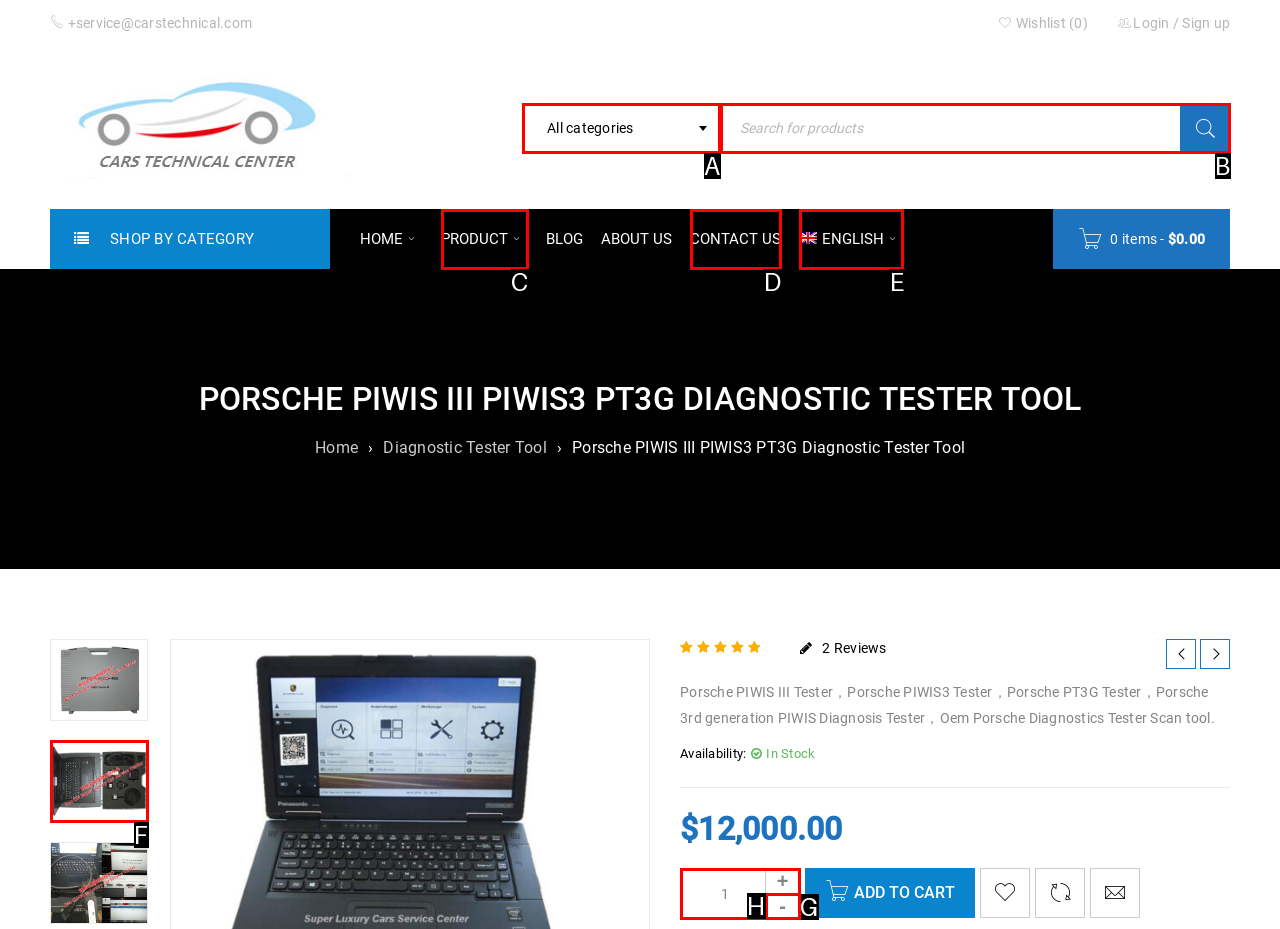Decide which HTML element to click to complete the task: Search for products Provide the letter of the appropriate option.

B